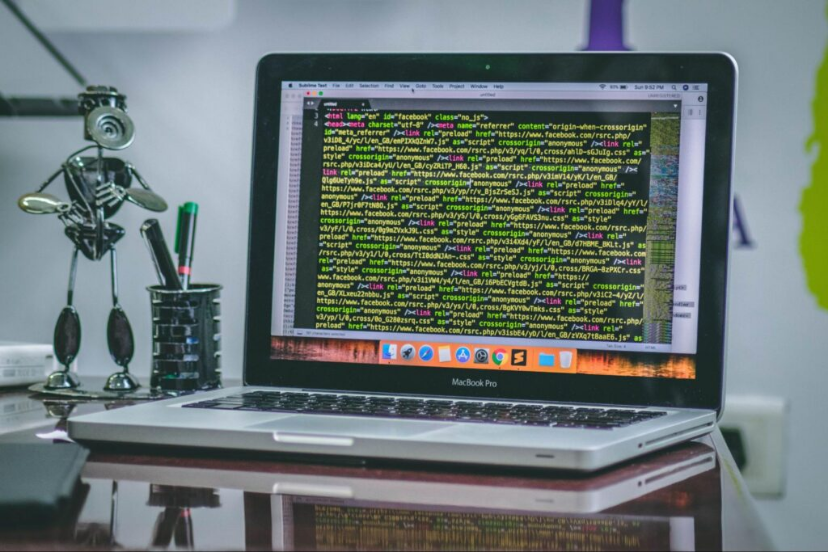Answer this question in one word or a short phrase: What is the metal figure next to the laptop?

Artistic metal figure